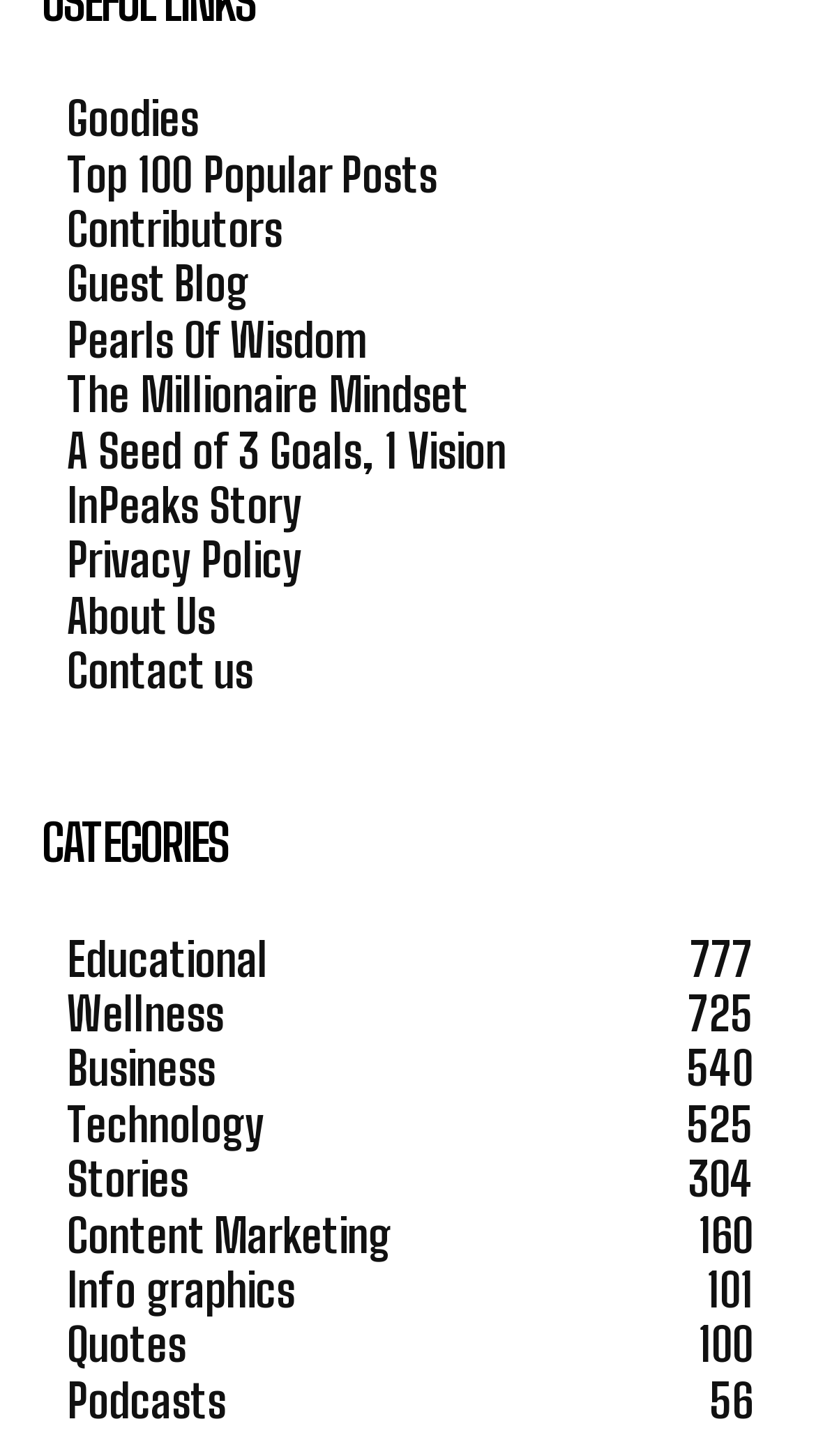Locate the bounding box coordinates of the segment that needs to be clicked to meet this instruction: "Read Pearls Of Wisdom".

[0.082, 0.215, 0.949, 0.253]